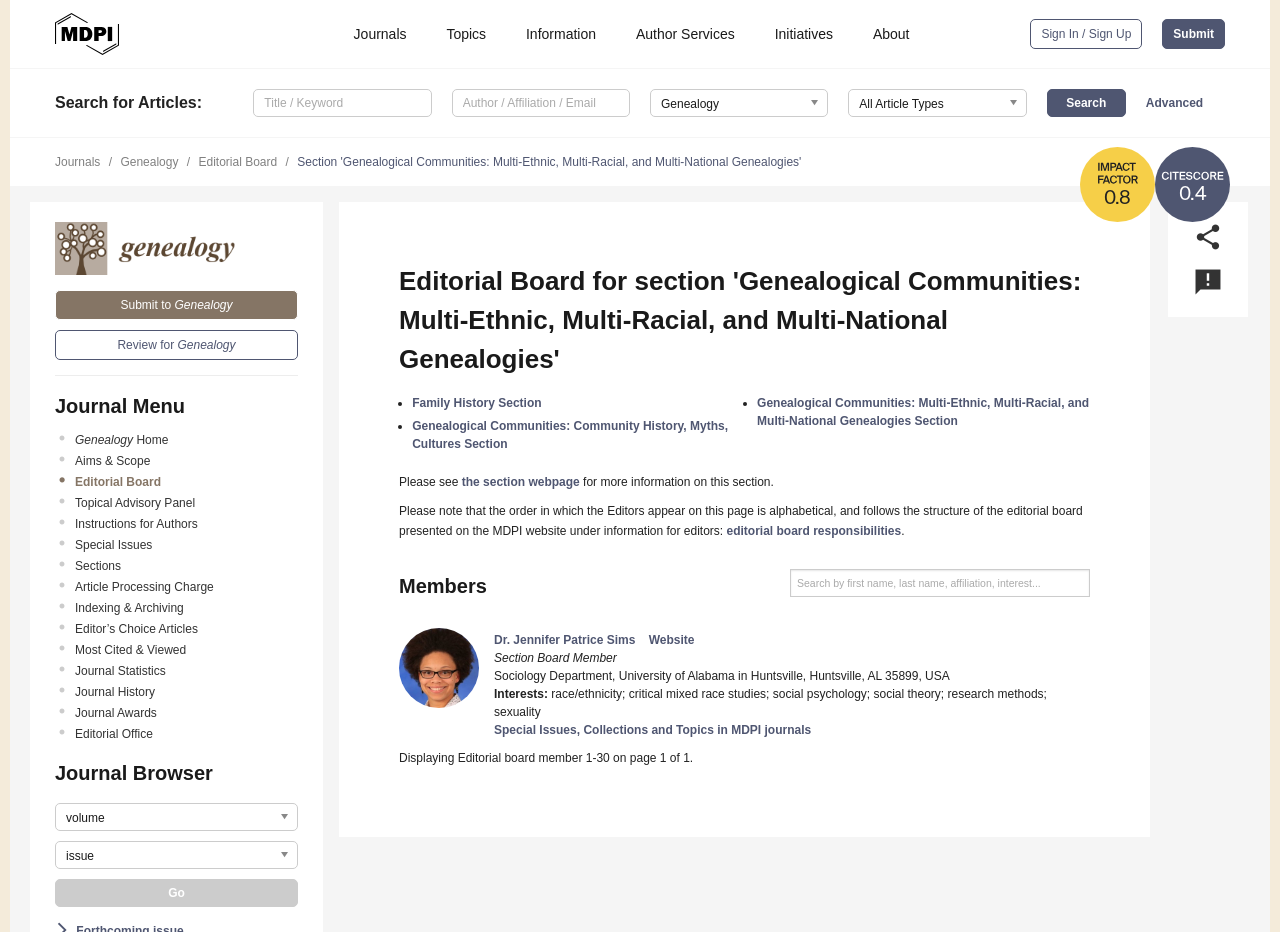Reply to the question with a single word or phrase:
What is the purpose of the 'Submit to Genealogy' button?

To submit an article